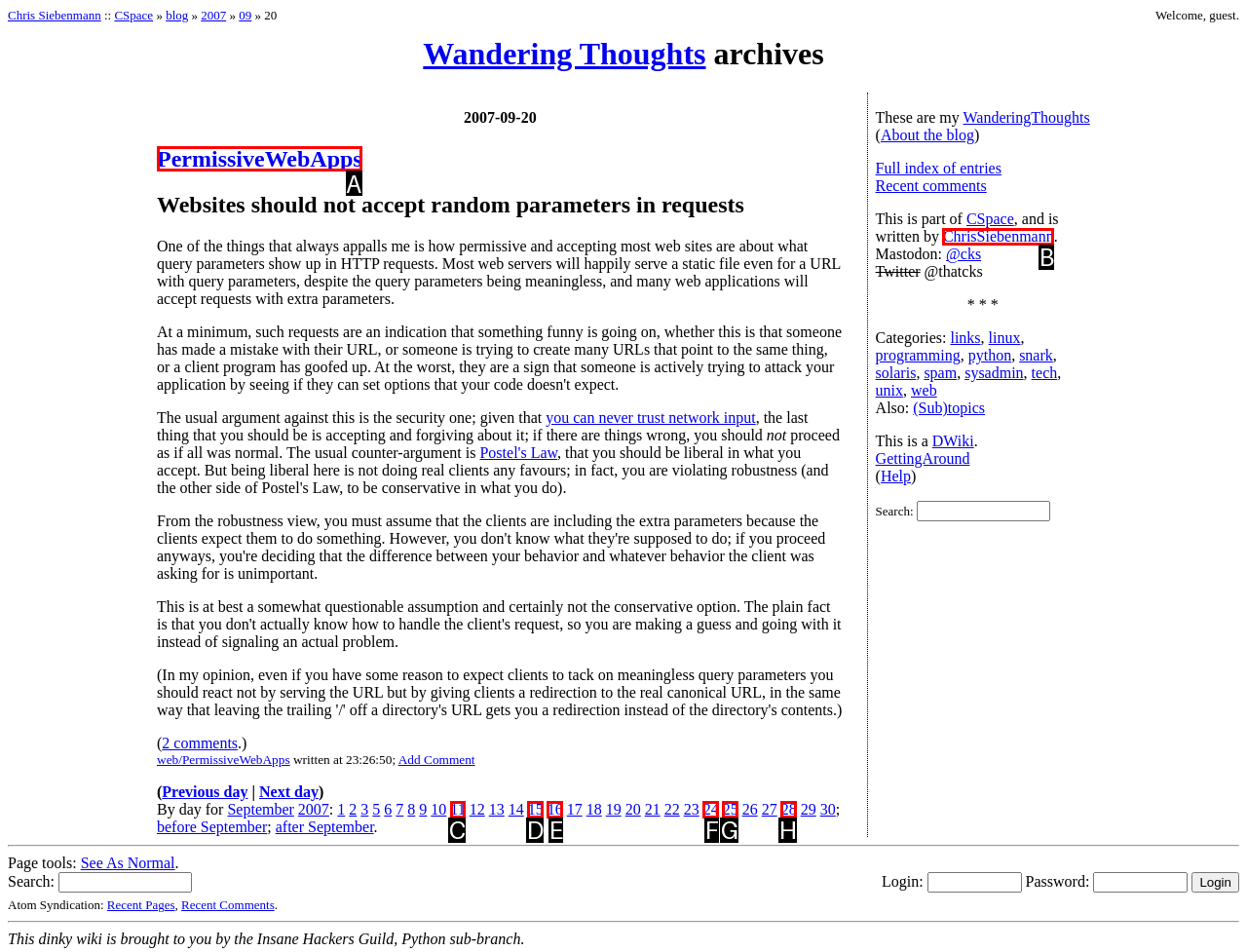Select the HTML element that needs to be clicked to carry out the task: Click on the 'PermissiveWebApps' link
Provide the letter of the correct option.

A